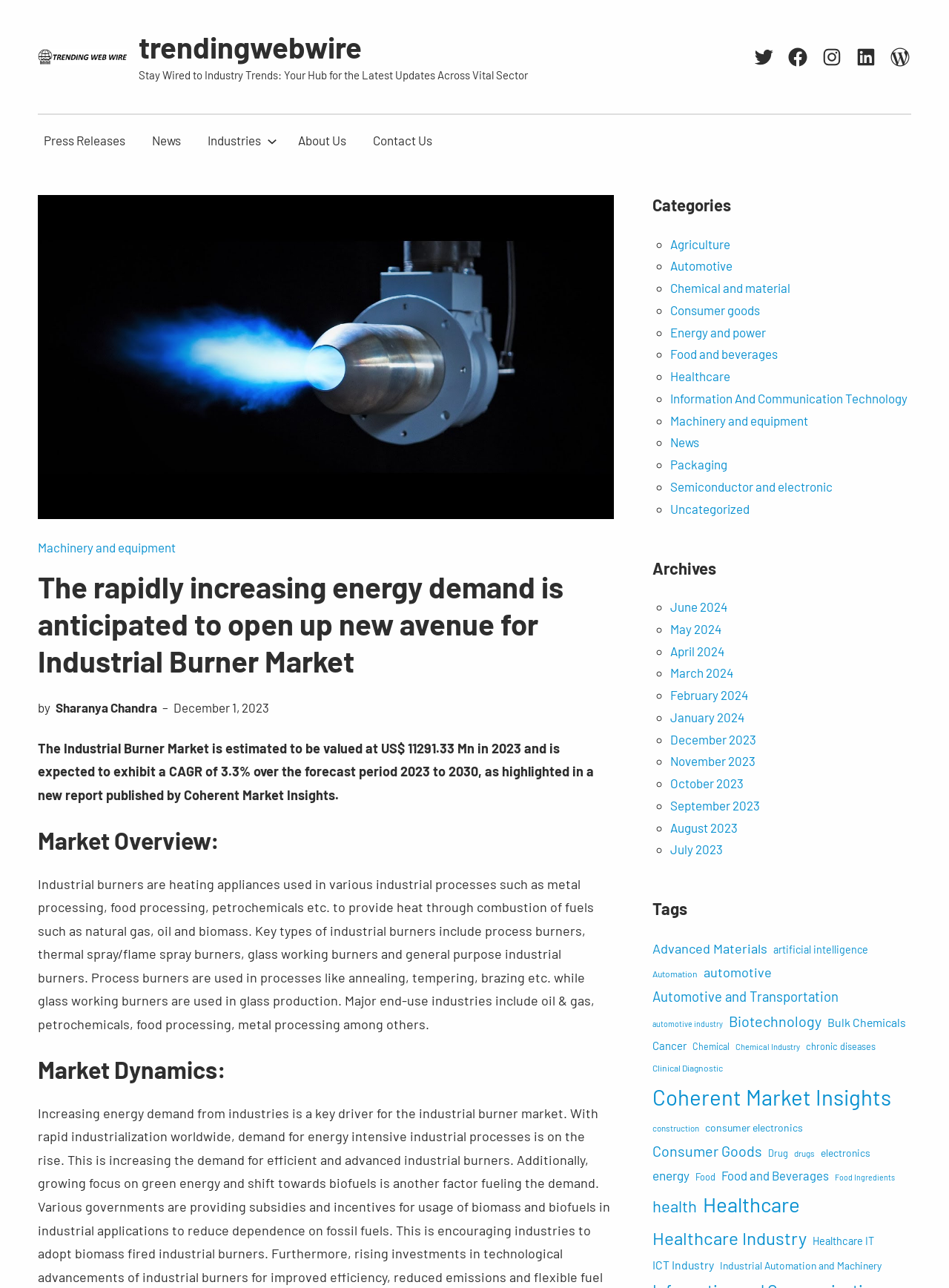What are the end-use industries of industrial burners?
Respond with a short answer, either a single word or a phrase, based on the image.

oil & gas, petrochemicals, food processing, metal processing